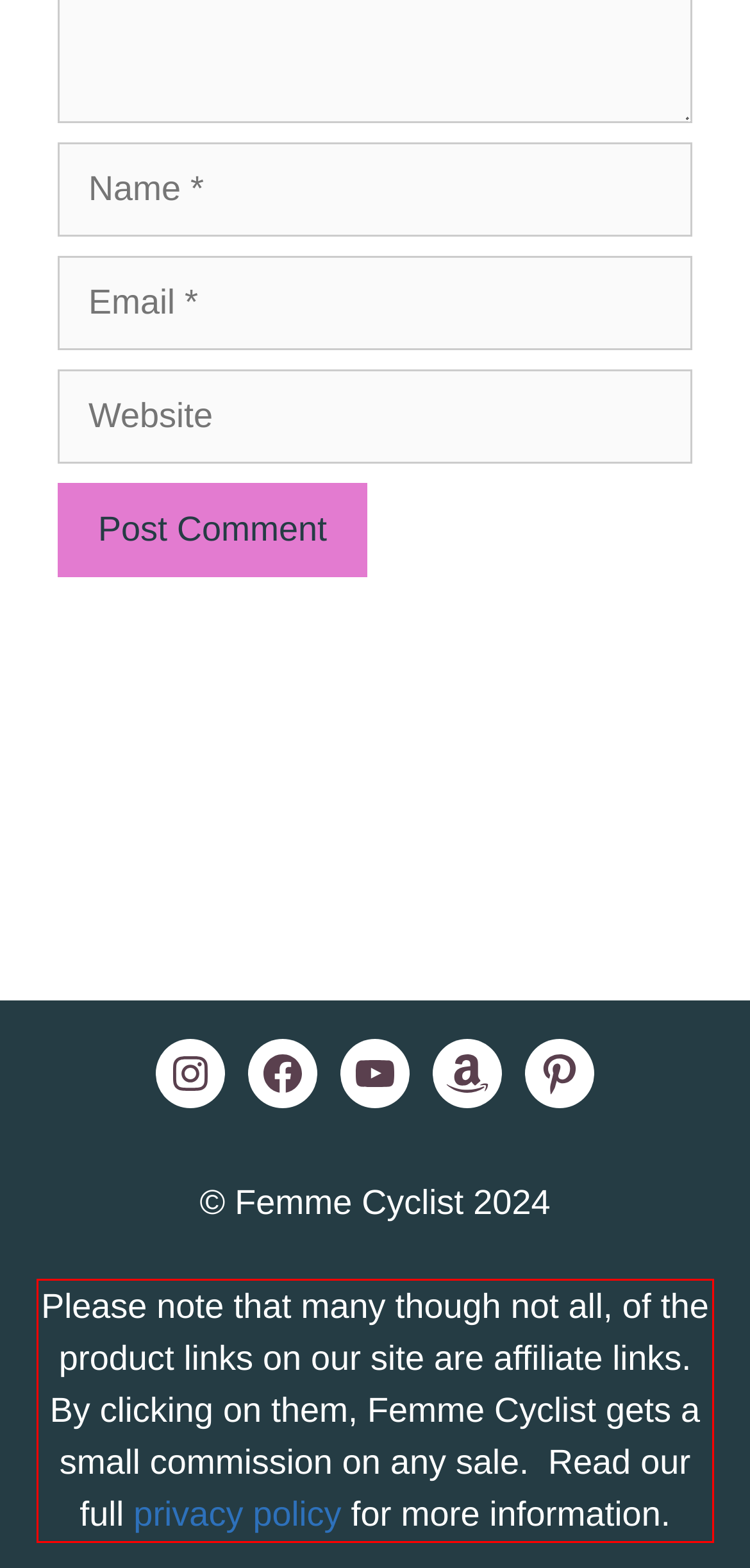The screenshot provided shows a webpage with a red bounding box. Apply OCR to the text within this red bounding box and provide the extracted content.

Please note that many though not all, of the product links on our site are affiliate links. By clicking on them, Femme Cyclist gets a small commission on any sale. Read our full privacy policy for more information.